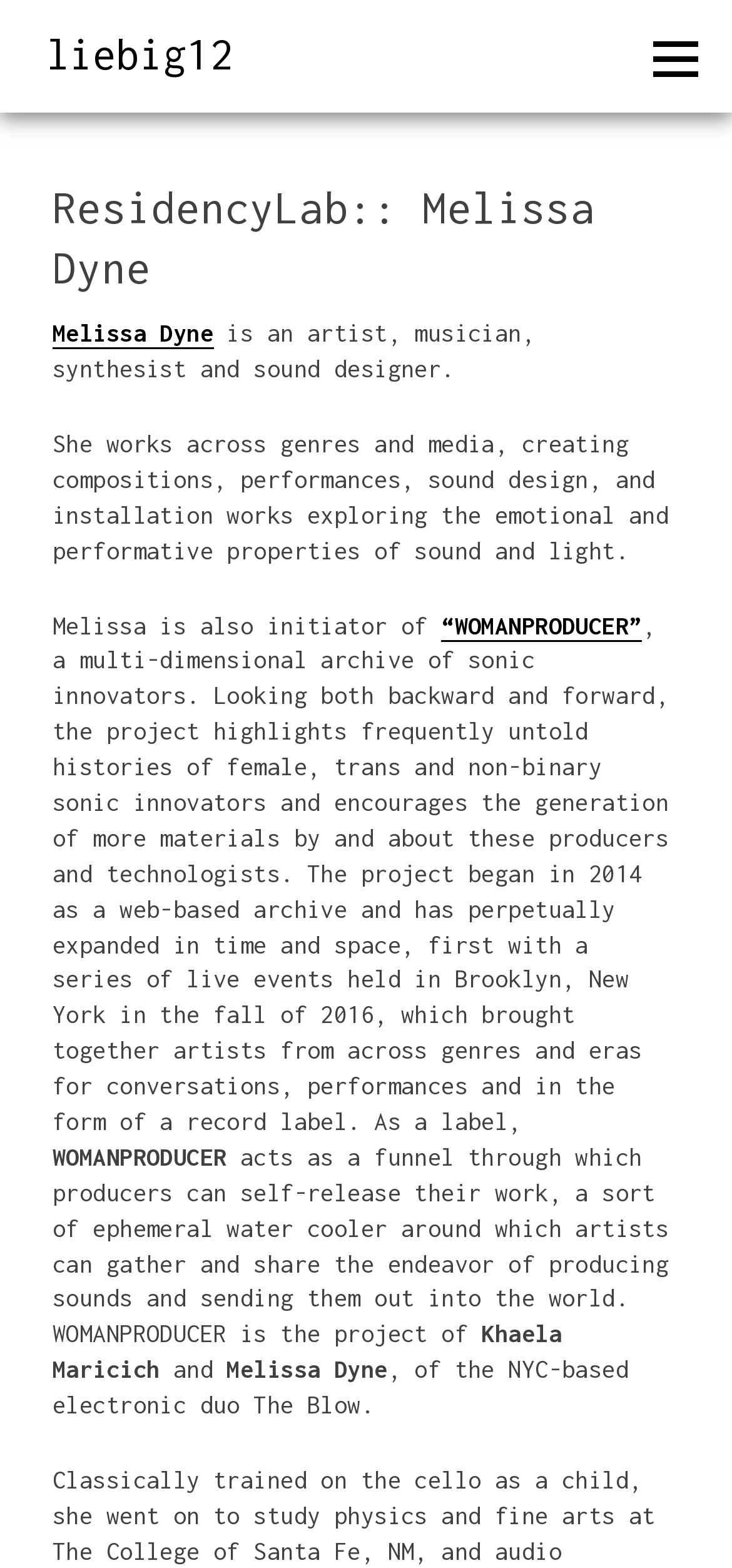Who is the founder of the WOMANPRODUCER project?
Using the visual information from the image, give a one-word or short-phrase answer.

Khaela Maricich